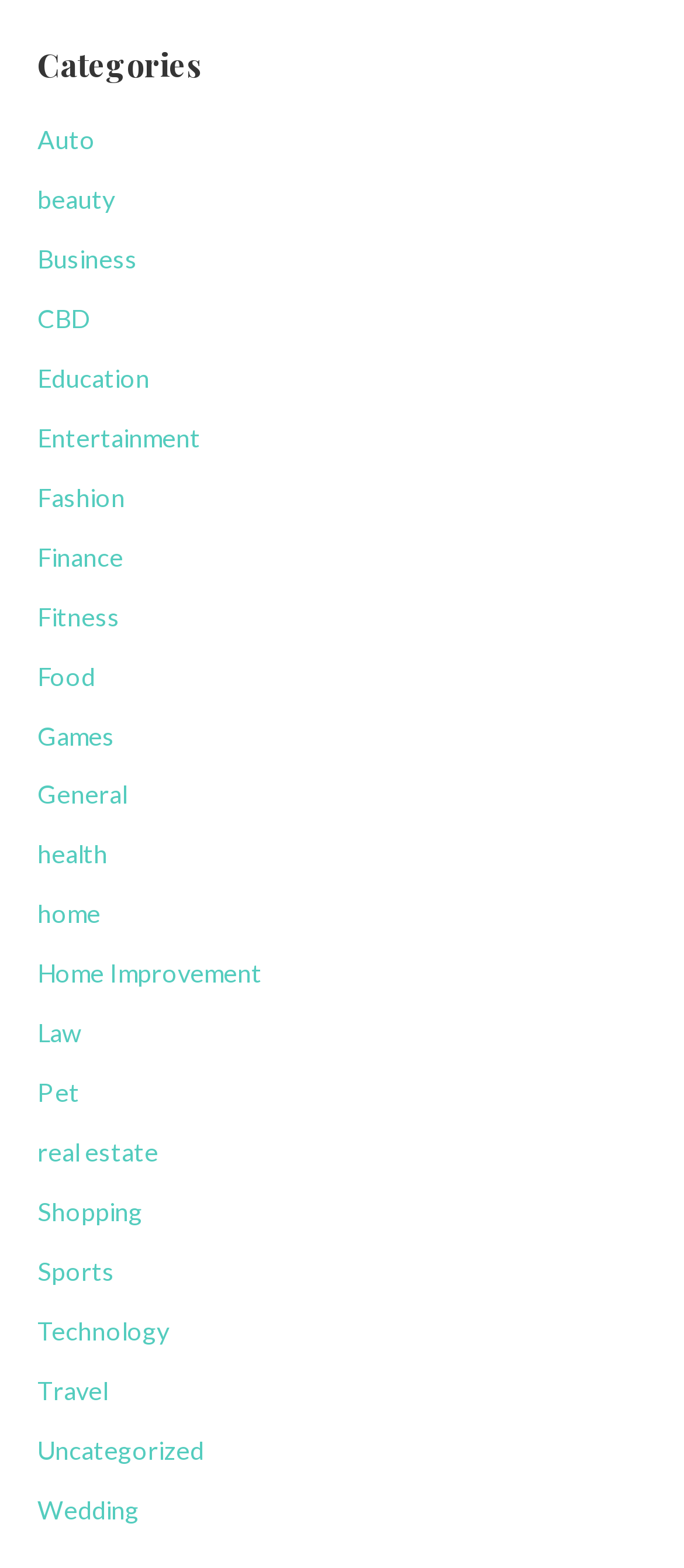Using the element description: "Home Improvement", determine the bounding box coordinates. The coordinates should be in the format [left, top, right, bottom], with values between 0 and 1.

[0.055, 0.611, 0.383, 0.63]